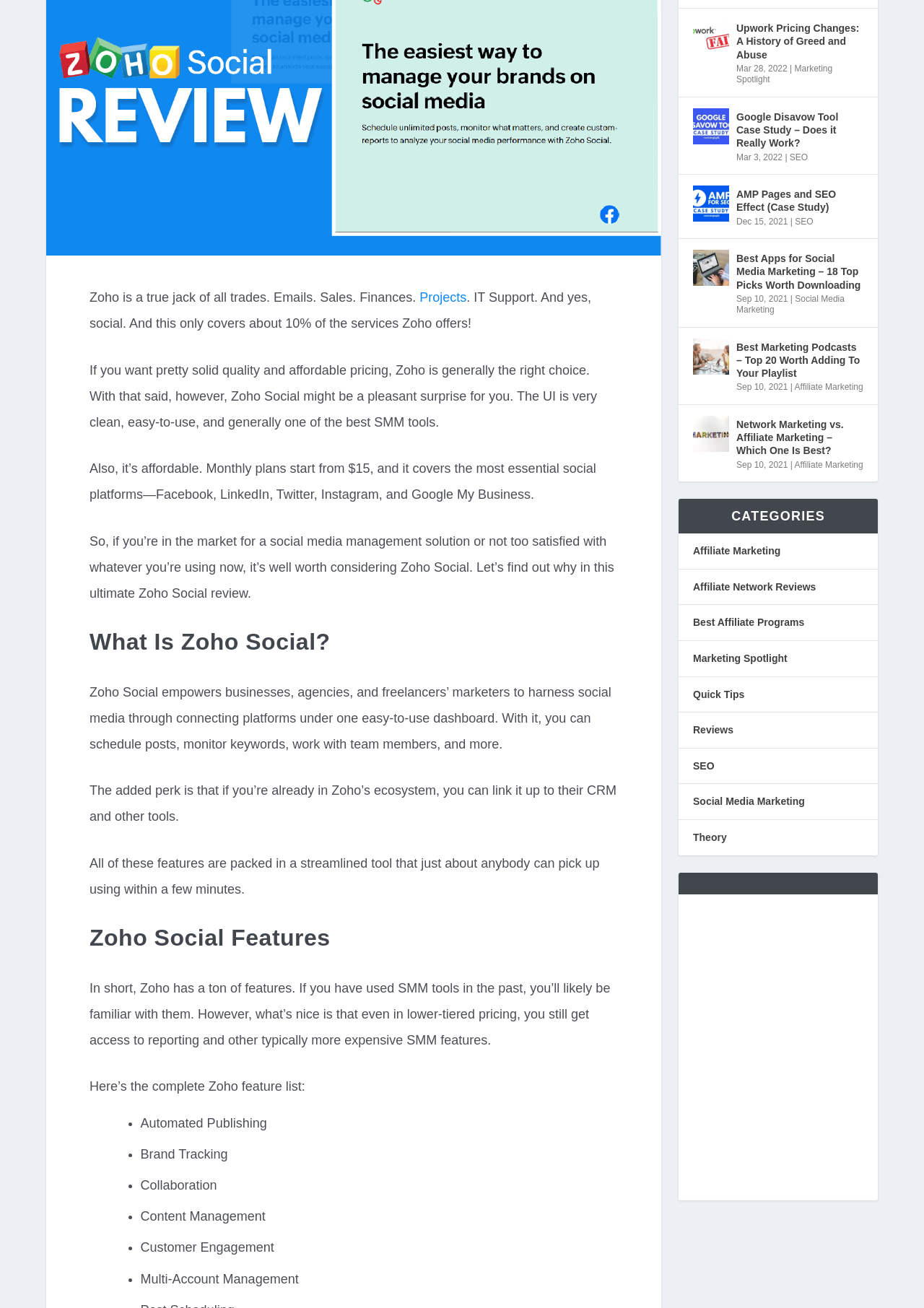Provide the bounding box coordinates, formatted as (top-left x, top-left y, bottom-right x, bottom-right y), with all values being floating point numbers between 0 and 1. Identify the bounding box of the UI element that matches the description: Social Media Marketing

[0.75, 0.608, 0.871, 0.617]